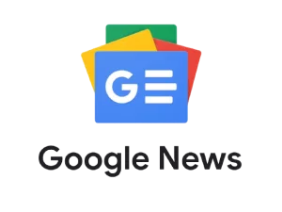What is the purpose of the multicolored stacked rectangles? Examine the screenshot and reply using just one word or a brief phrase.

Adds vibrant flair